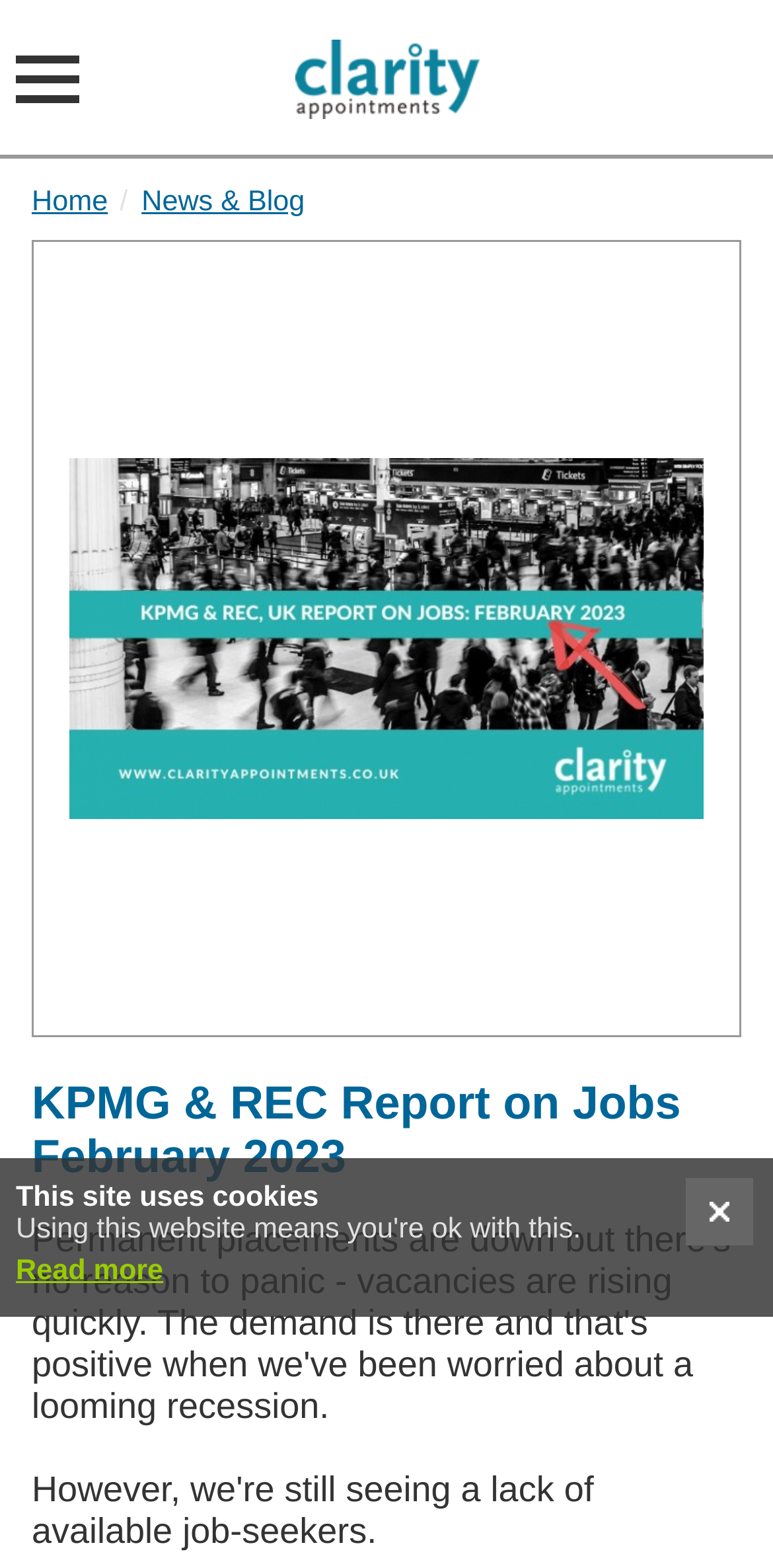Predict the bounding box coordinates of the UI element that matches this description: "Clarity Appointments 01480 714066". The coordinates should be in the format [left, top, right, bottom] with each value between 0 and 1.

[0.269, 0.025, 0.731, 0.076]